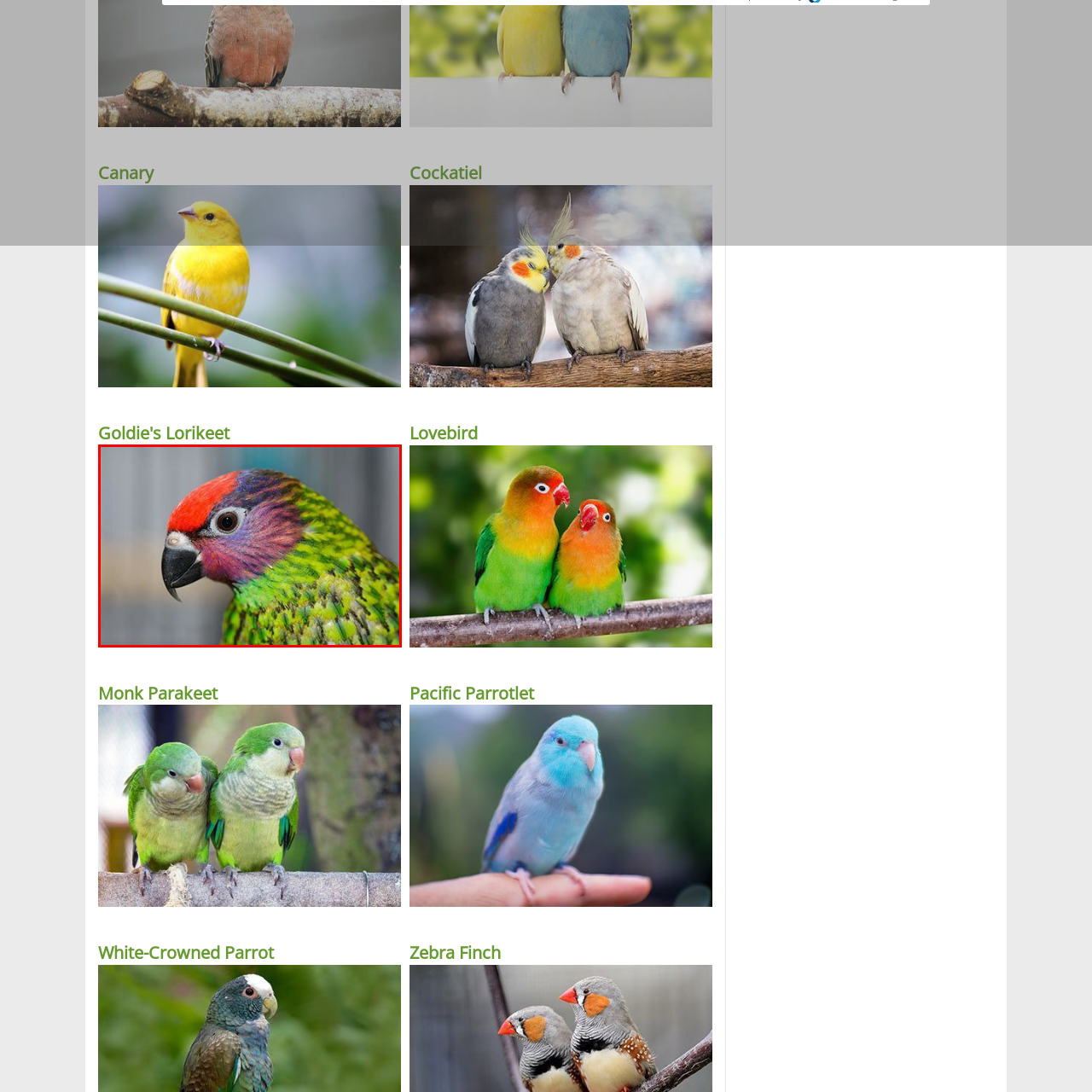Analyze the content inside the red box, What is the color of the bird's crown? Provide a short answer using a single word or phrase.

Bright red